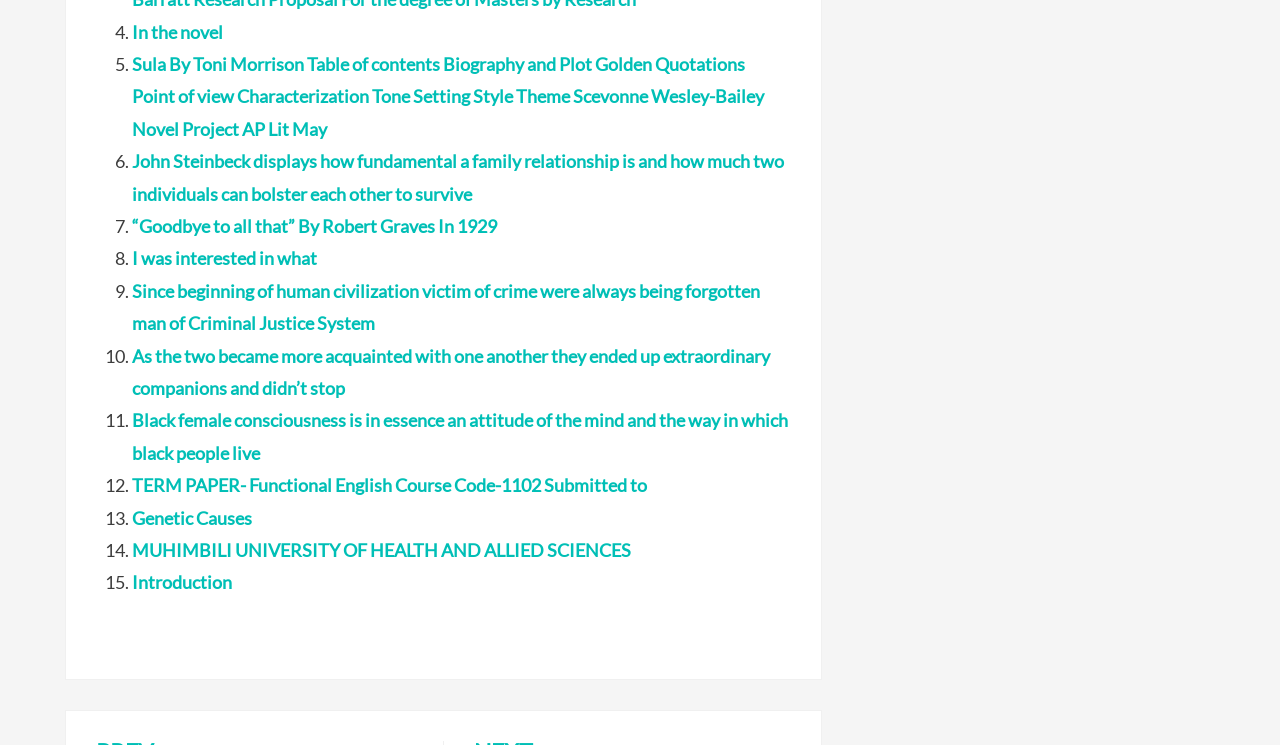Please identify the bounding box coordinates of the element's region that needs to be clicked to fulfill the following instruction: "Access 'MUHIMBILI UNIVERSITY OF HEALTH AND ALLIED SCIENCES'". The bounding box coordinates should consist of four float numbers between 0 and 1, i.e., [left, top, right, bottom].

[0.103, 0.723, 0.493, 0.753]